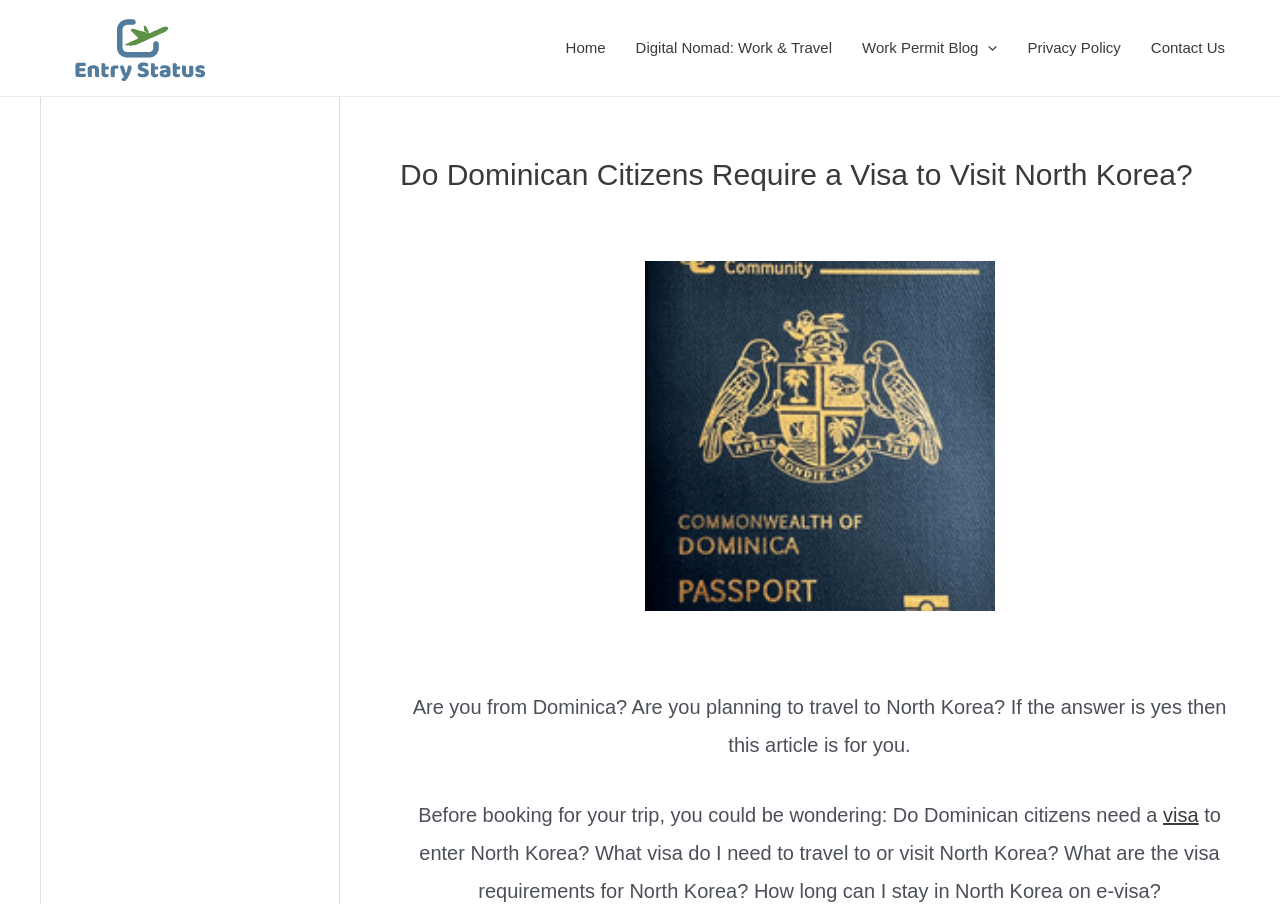Find the bounding box coordinates for the HTML element described in this sentence: "Privacy Policy". Provide the coordinates as four float numbers between 0 and 1, in the format [left, top, right, bottom].

[0.791, 0.009, 0.887, 0.097]